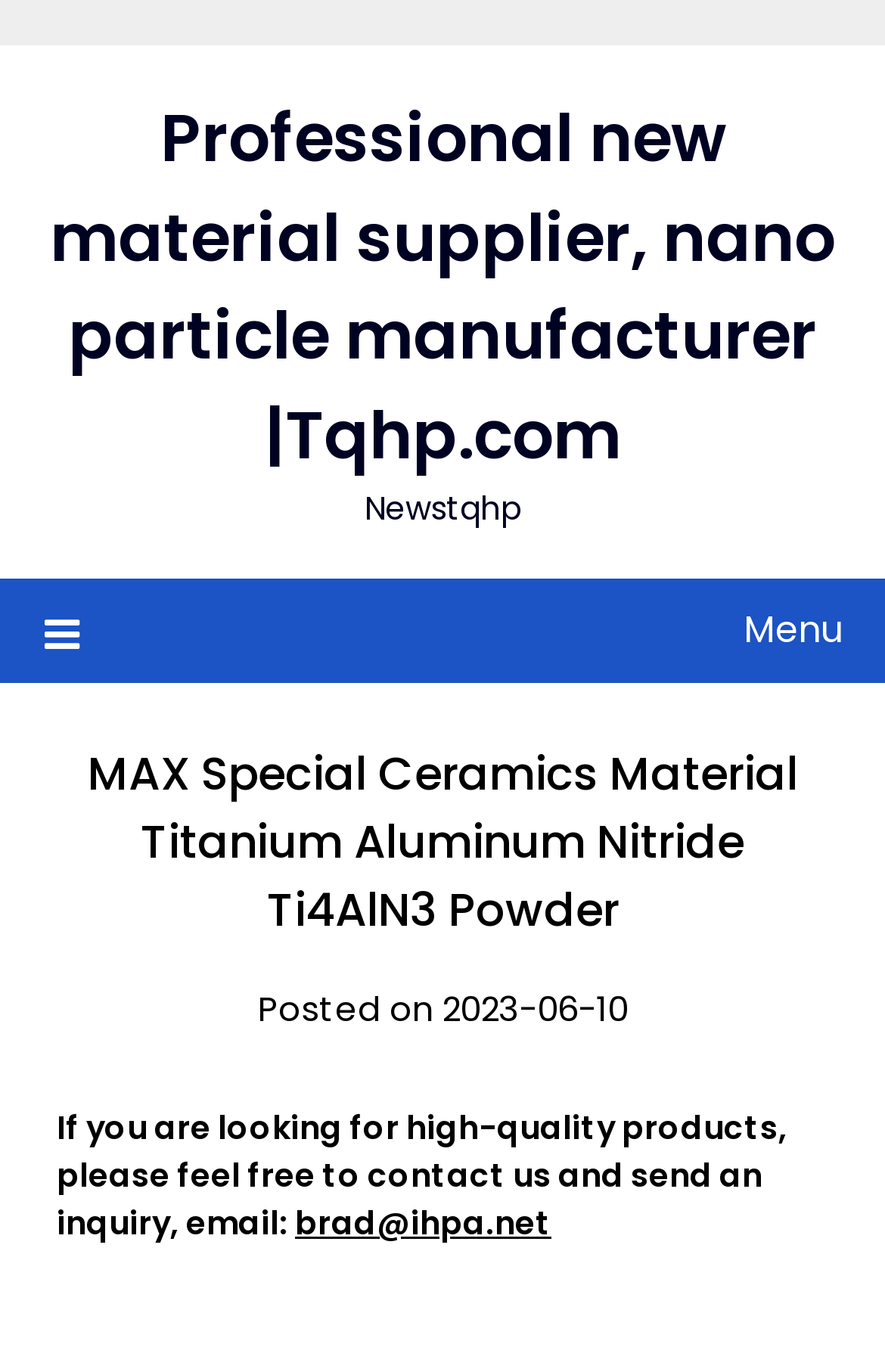What is the product name?
Answer the question with a single word or phrase, referring to the image.

Titanium Aluminum Nitride Ti4AlN3 Powder